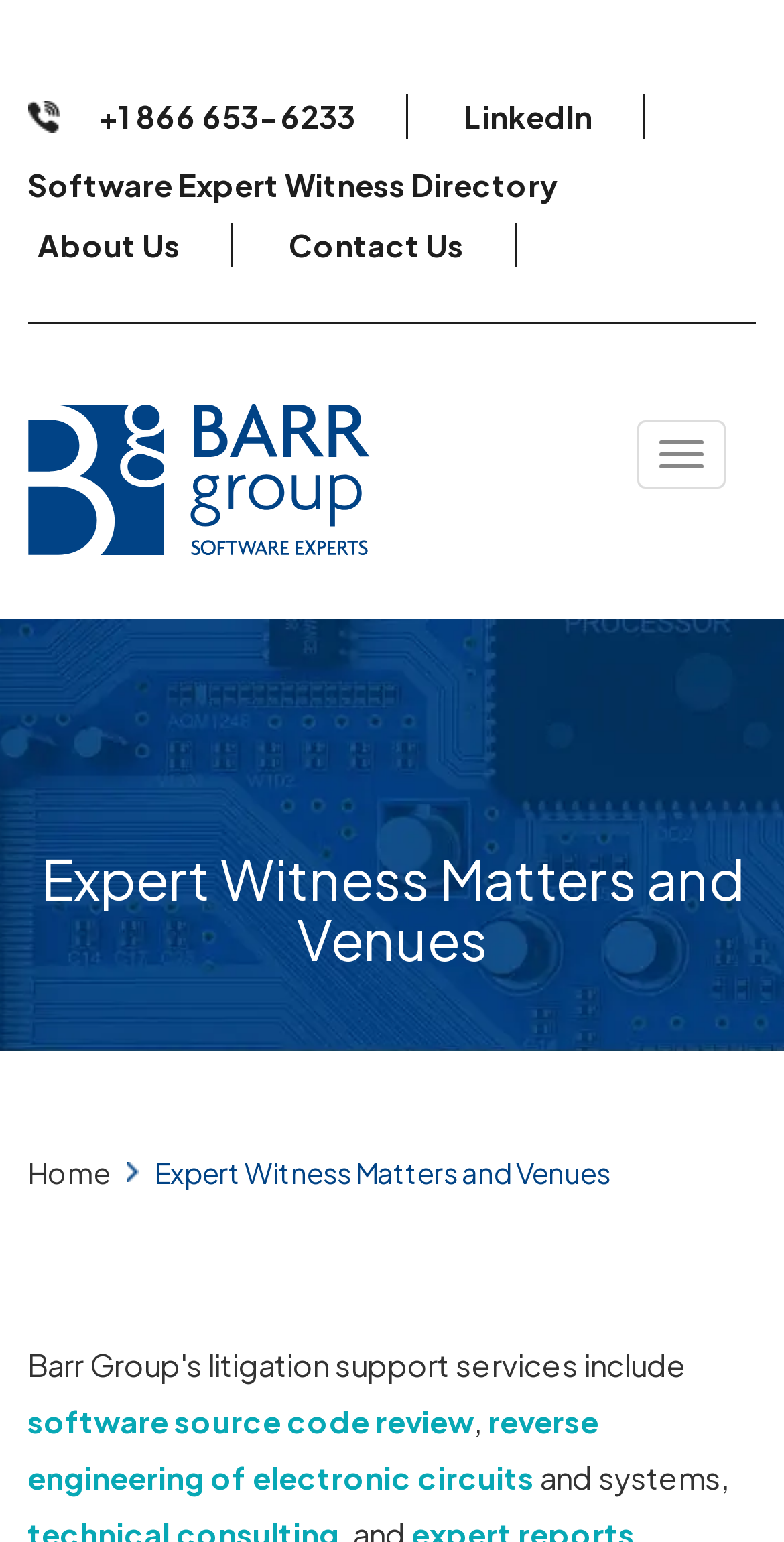Please locate the bounding box coordinates of the element that needs to be clicked to achieve the following instruction: "Call the phone number". The coordinates should be four float numbers between 0 and 1, i.e., [left, top, right, bottom].

[0.035, 0.061, 0.52, 0.09]